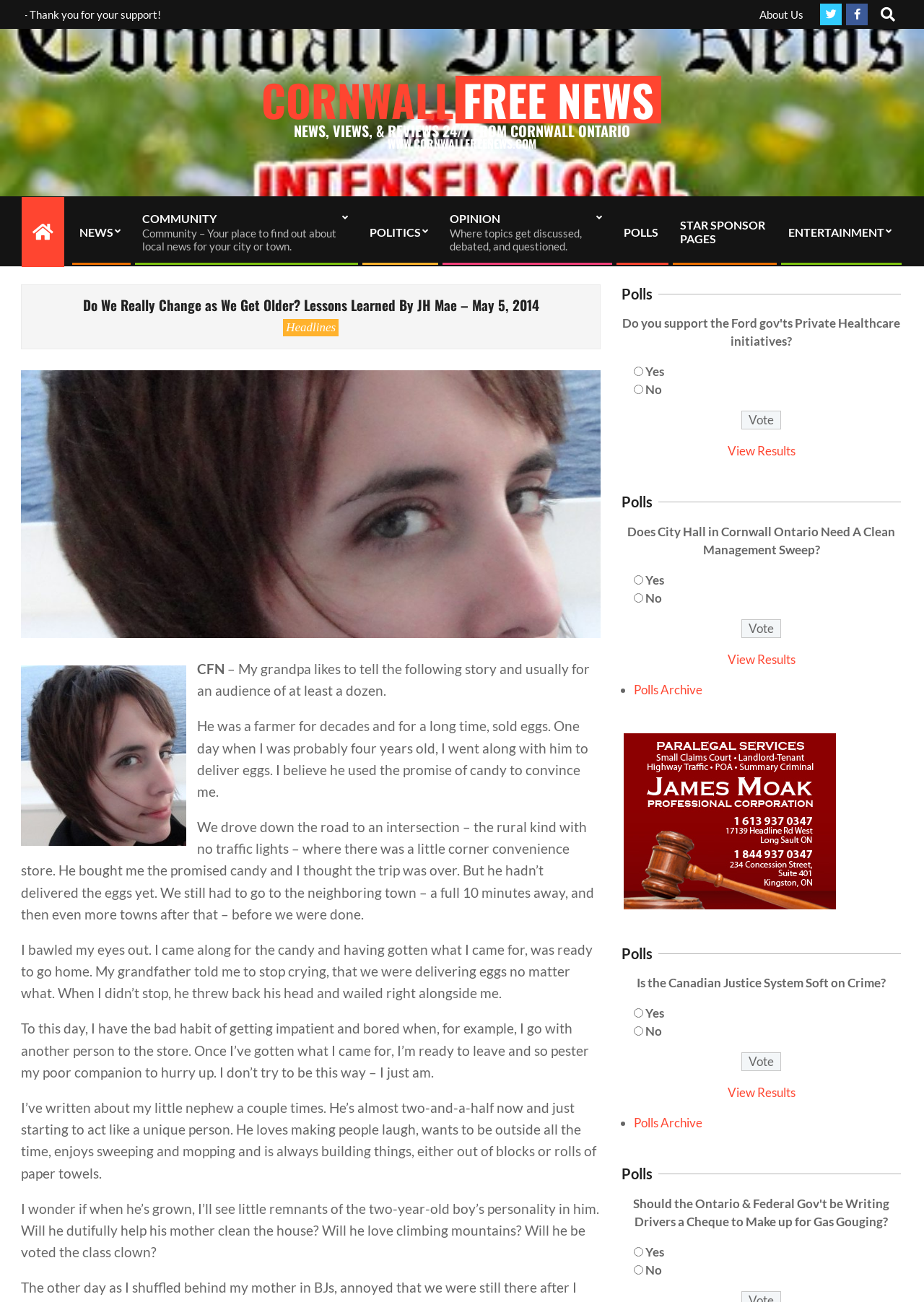Locate the bounding box coordinates of the region to be clicked to comply with the following instruction: "Read the article". The coordinates must be four float numbers between 0 and 1, in the form [left, top, right, bottom].

[0.038, 0.227, 0.635, 0.241]